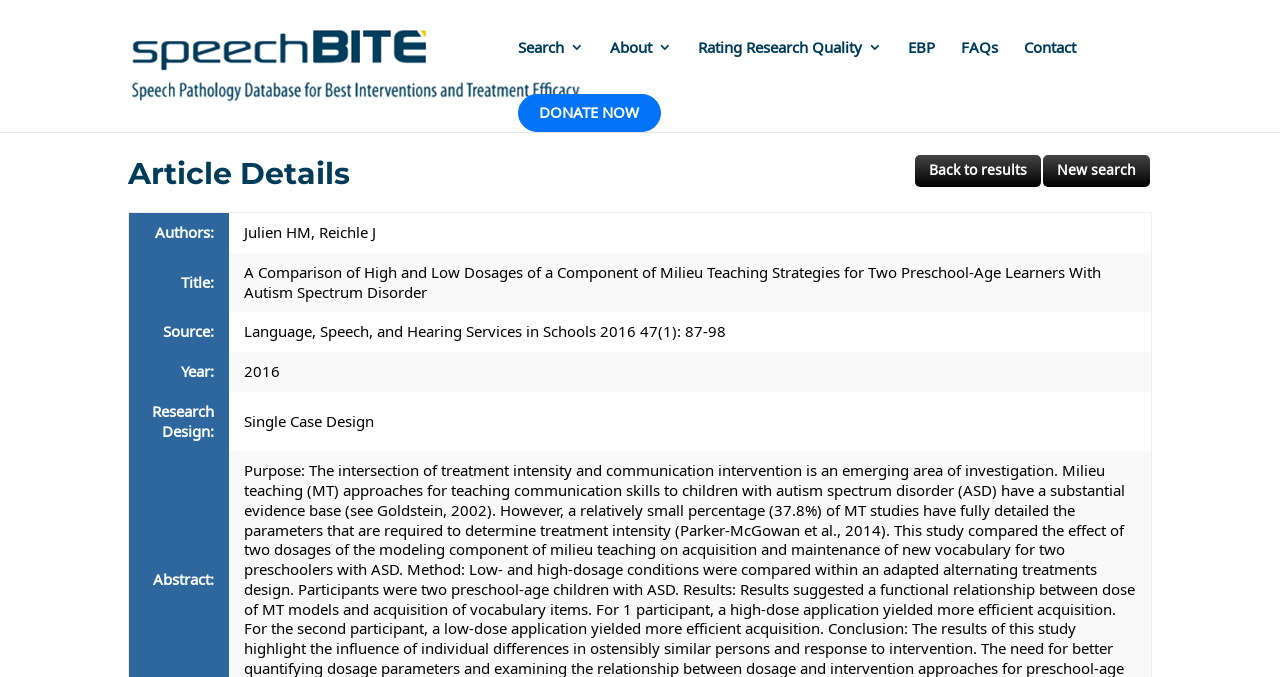Determine the bounding box of the UI element mentioned here: "Rating Research Quality". The coordinates must be in the format [left, top, right, bottom] with values ranging from 0 to 1.

[0.545, 0.059, 0.689, 0.139]